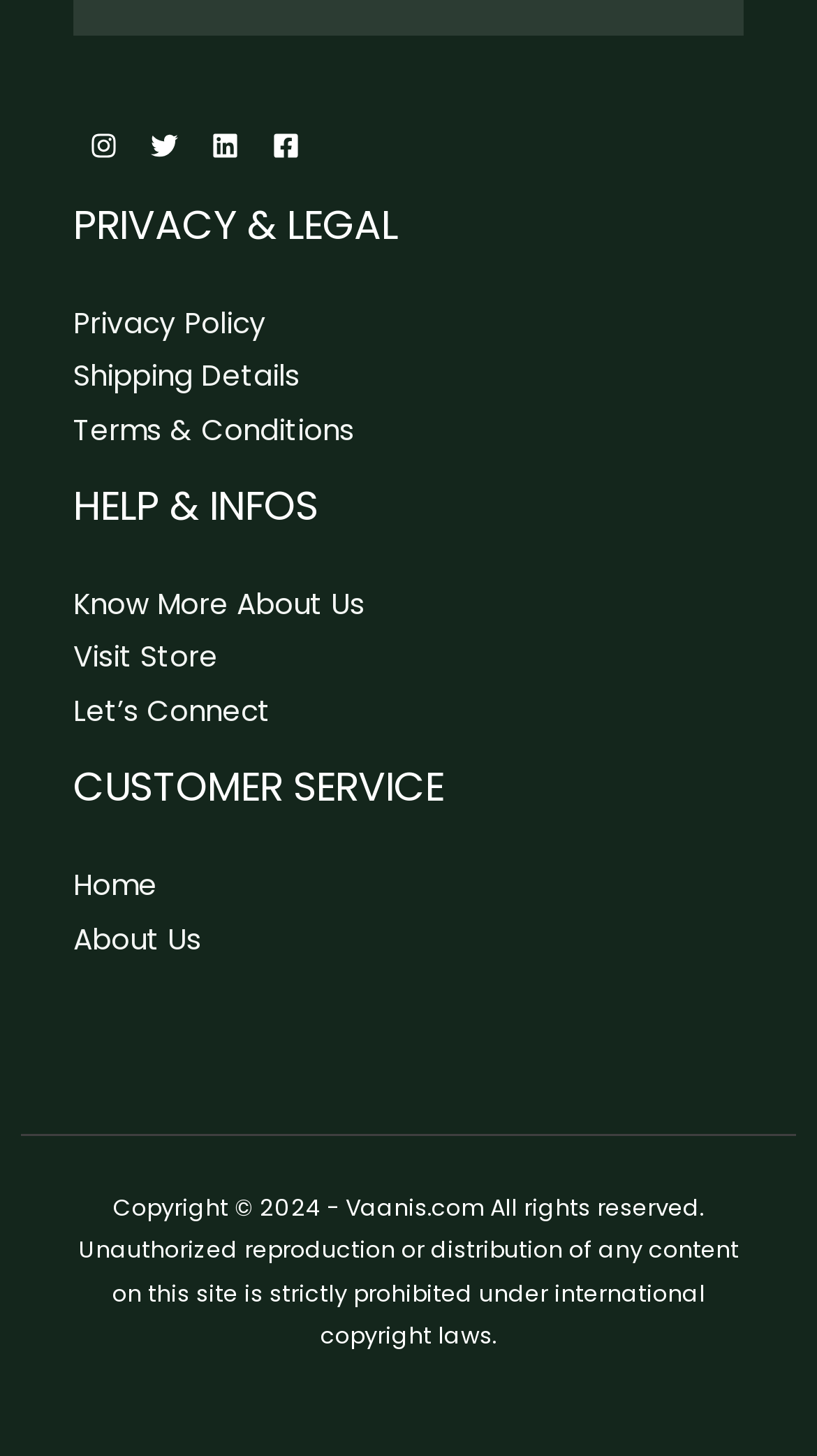Identify the bounding box coordinates necessary to click and complete the given instruction: "Visit Facebook".

[0.313, 0.079, 0.387, 0.121]